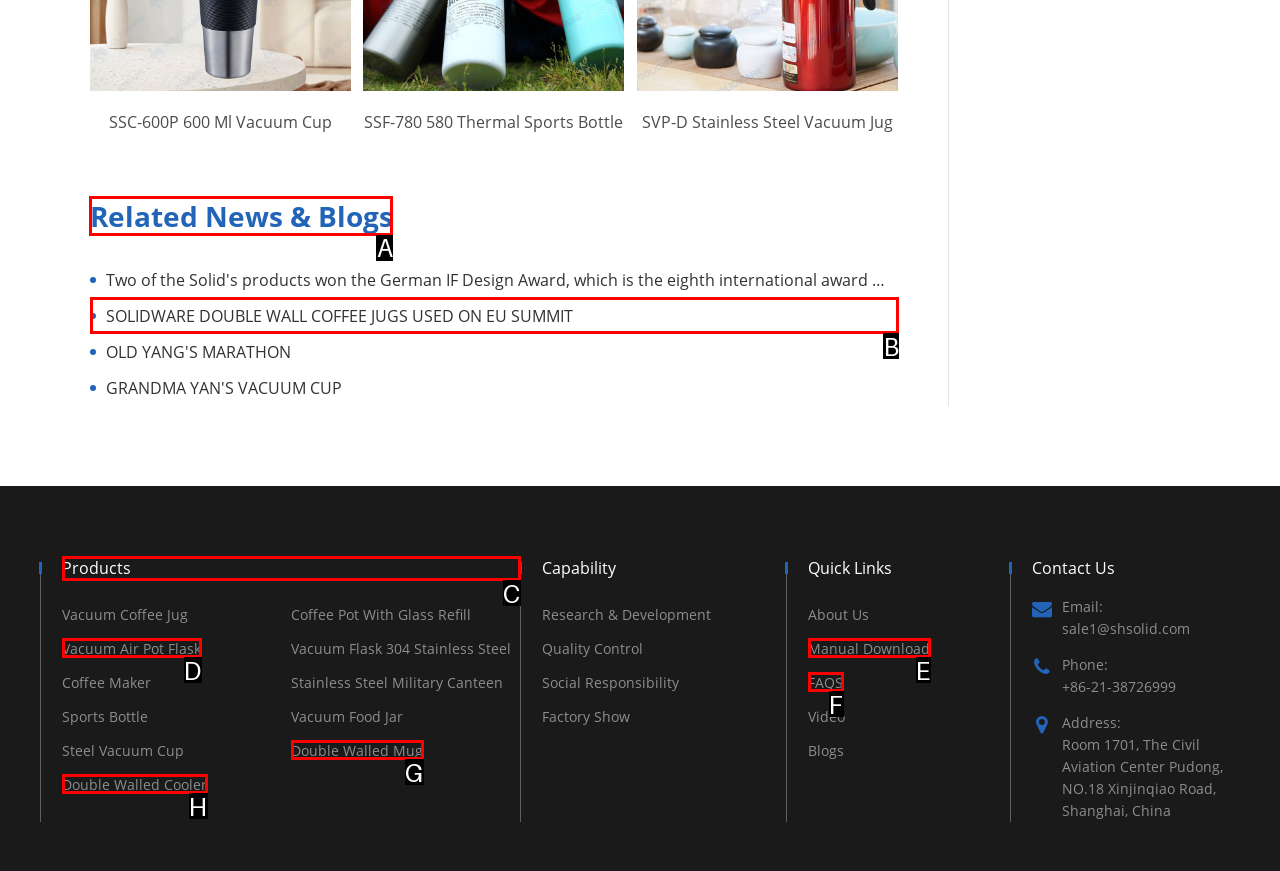Select the HTML element that needs to be clicked to perform the task: View Related News & Blogs. Reply with the letter of the chosen option.

A